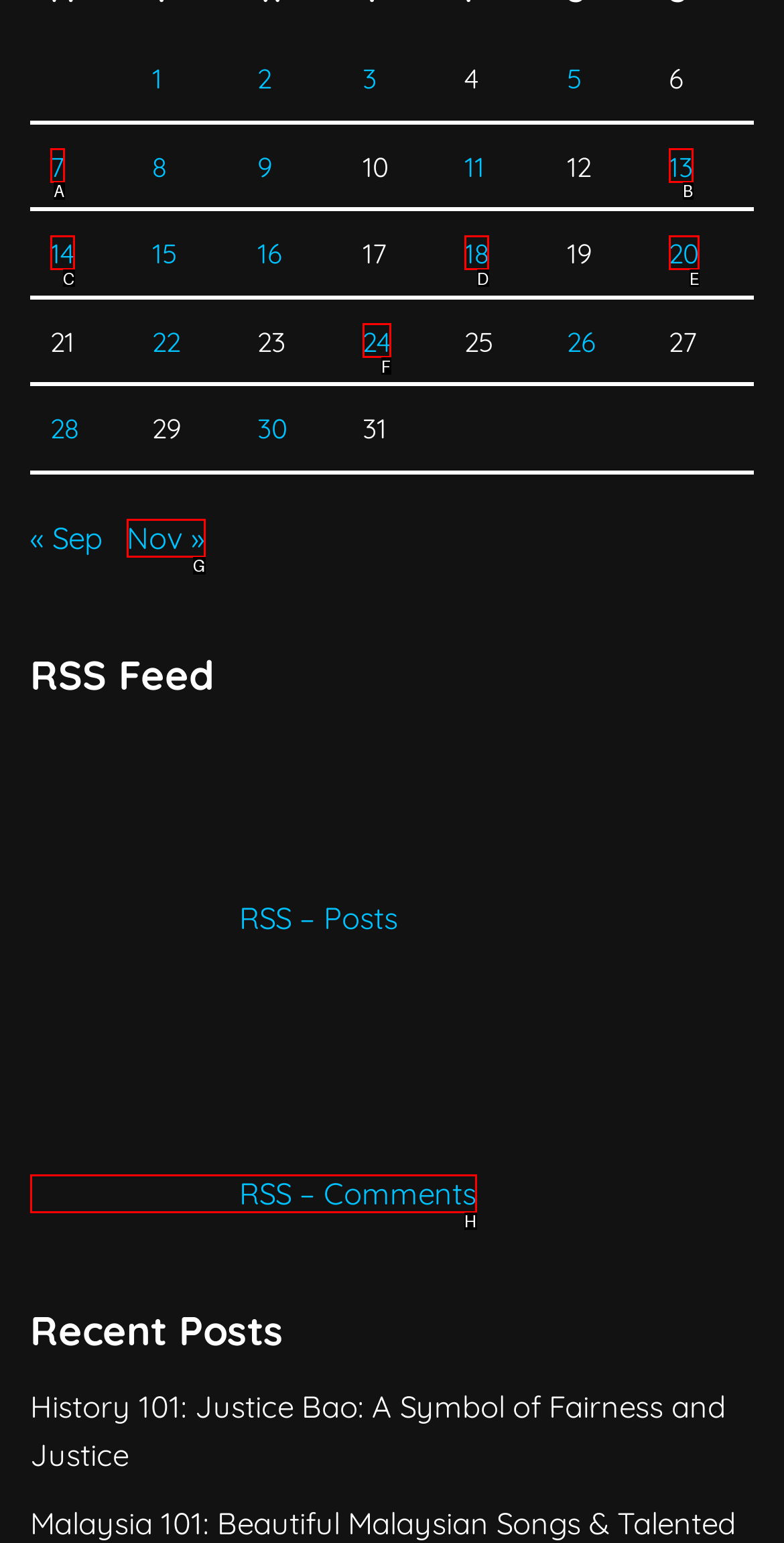Match the element description: RSS – Comments to the correct HTML element. Answer with the letter of the selected option.

H